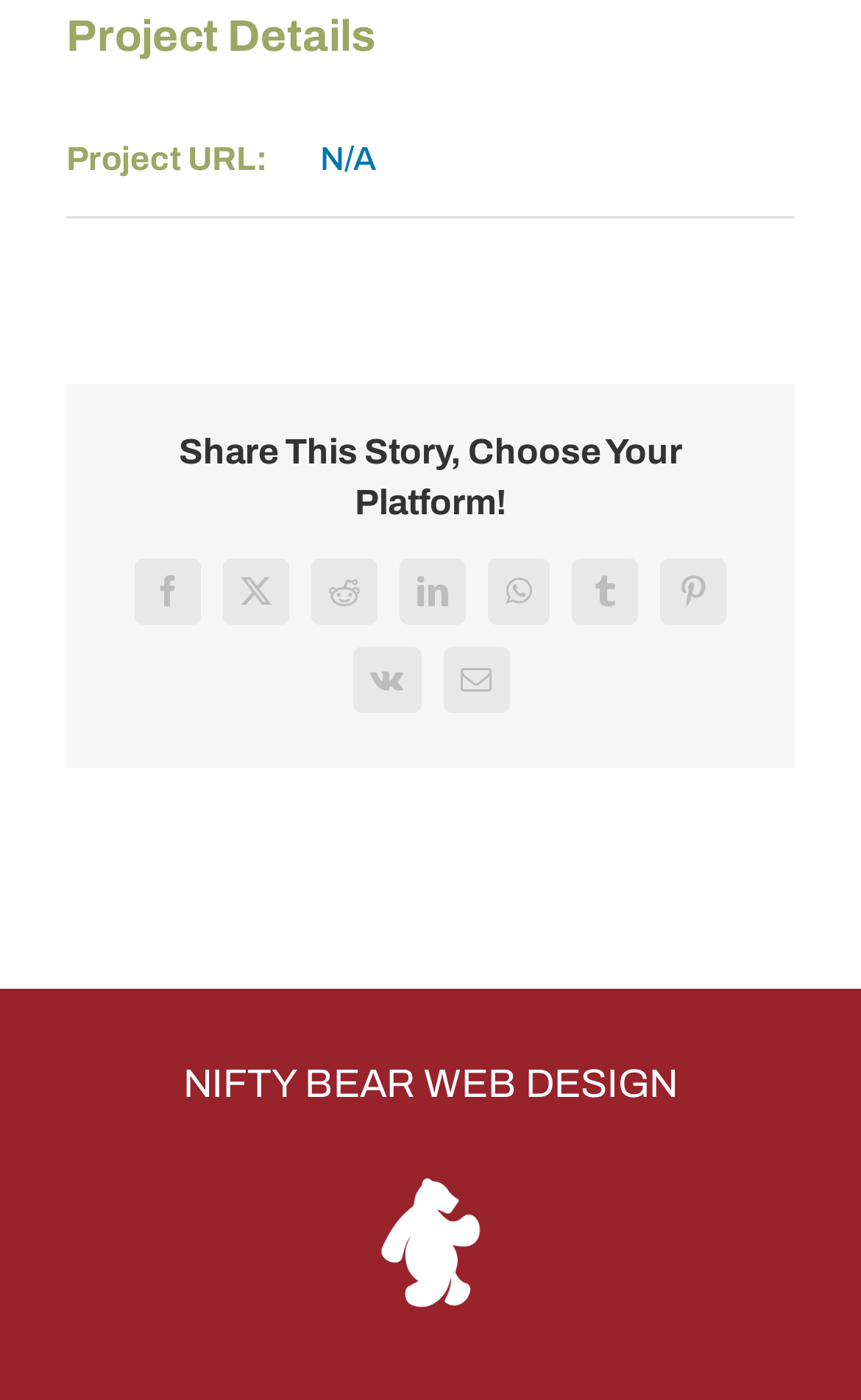Pinpoint the bounding box coordinates of the clickable area needed to execute the instruction: "Click on the Facebook link". The coordinates should be specified as four float numbers between 0 and 1, i.e., [left, top, right, bottom].

[0.156, 0.398, 0.233, 0.446]